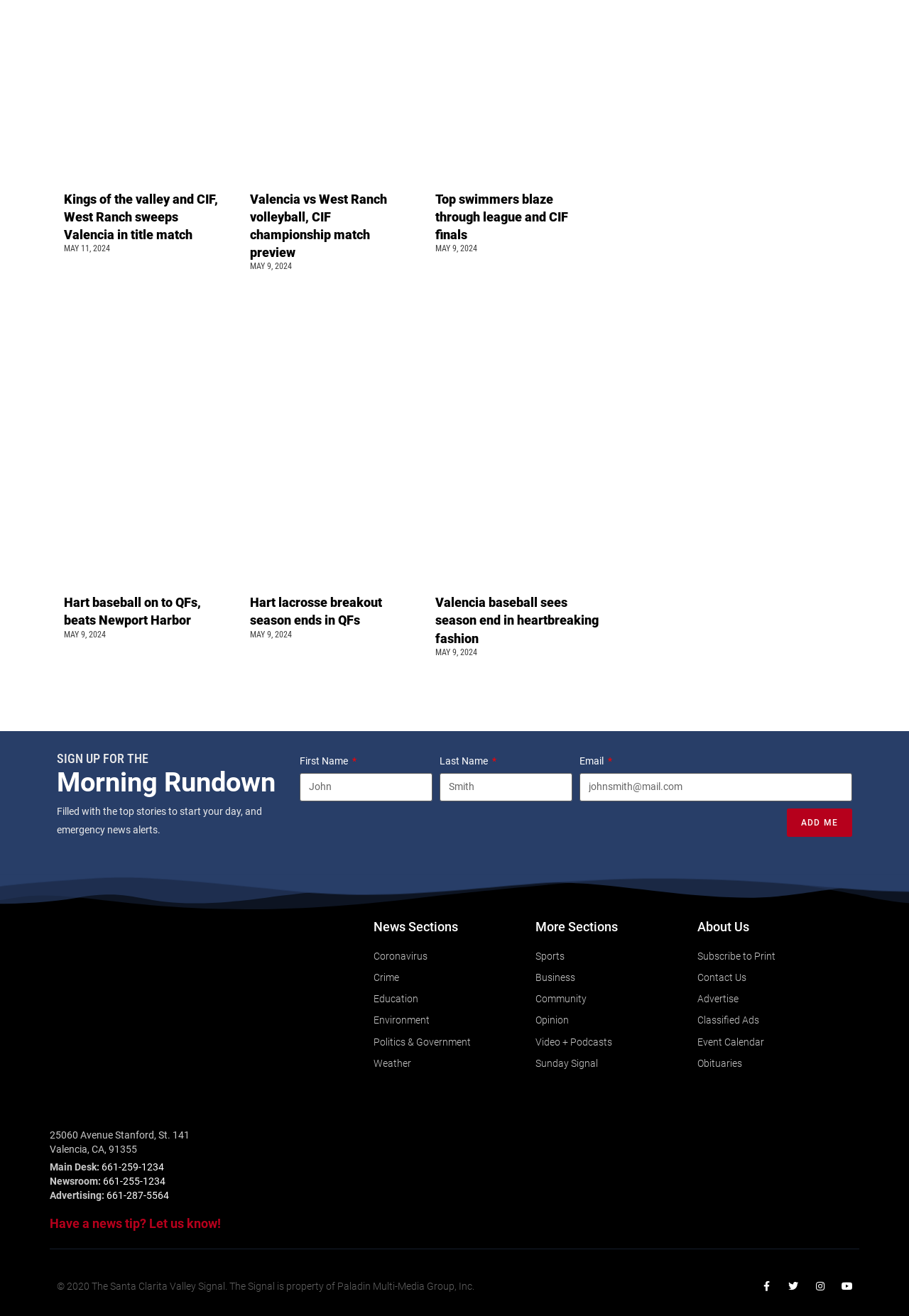Specify the bounding box coordinates of the element's region that should be clicked to achieve the following instruction: "Contact the Newsroom". The bounding box coordinates consist of four float numbers between 0 and 1, in the format [left, top, right, bottom].

[0.113, 0.893, 0.182, 0.902]